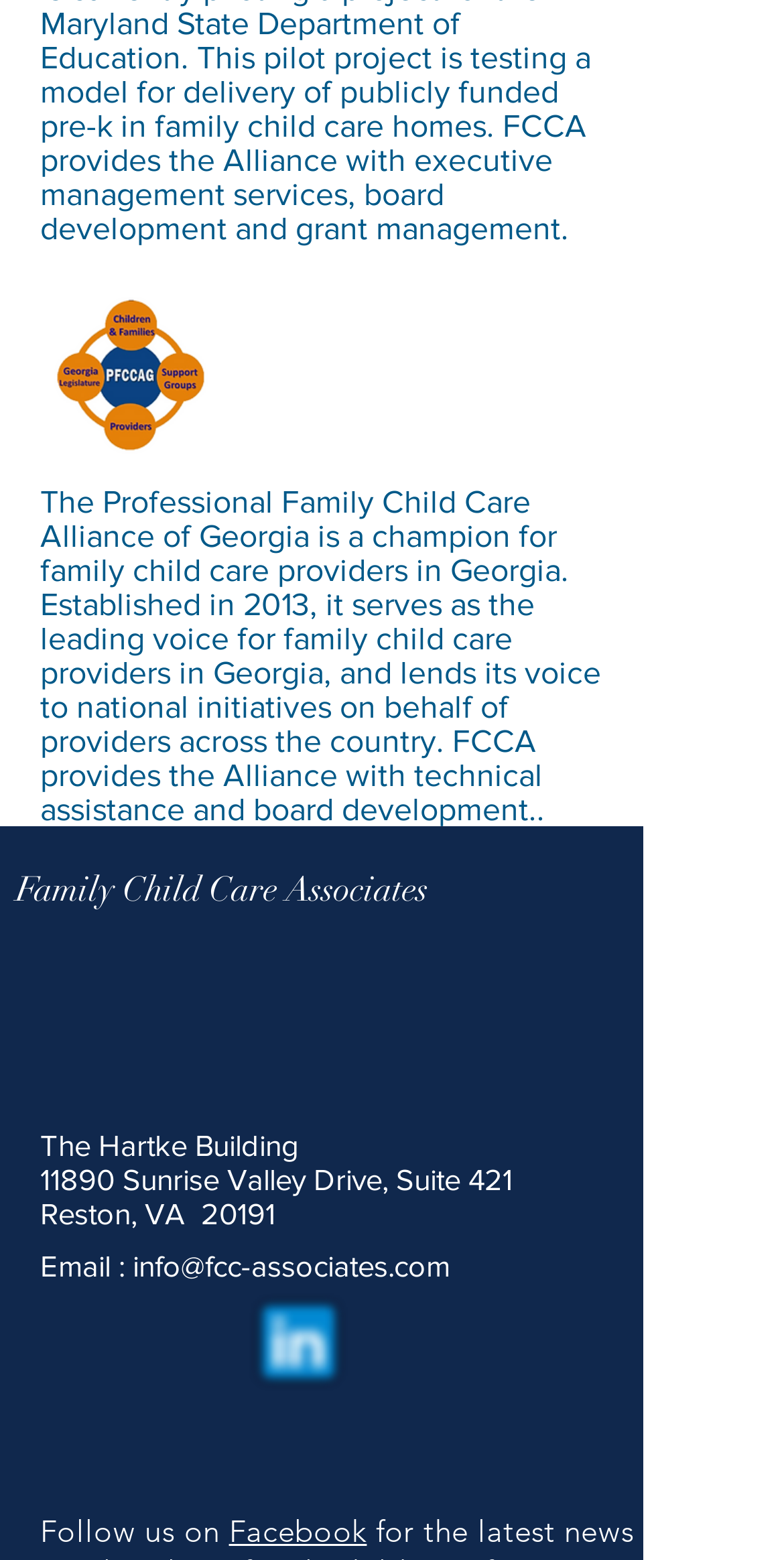Given the description of the UI element: "Family Child Care Associates", predict the bounding box coordinates in the form of [left, top, right, bottom], with each value being a float between 0 and 1.

[0.021, 0.557, 0.546, 0.584]